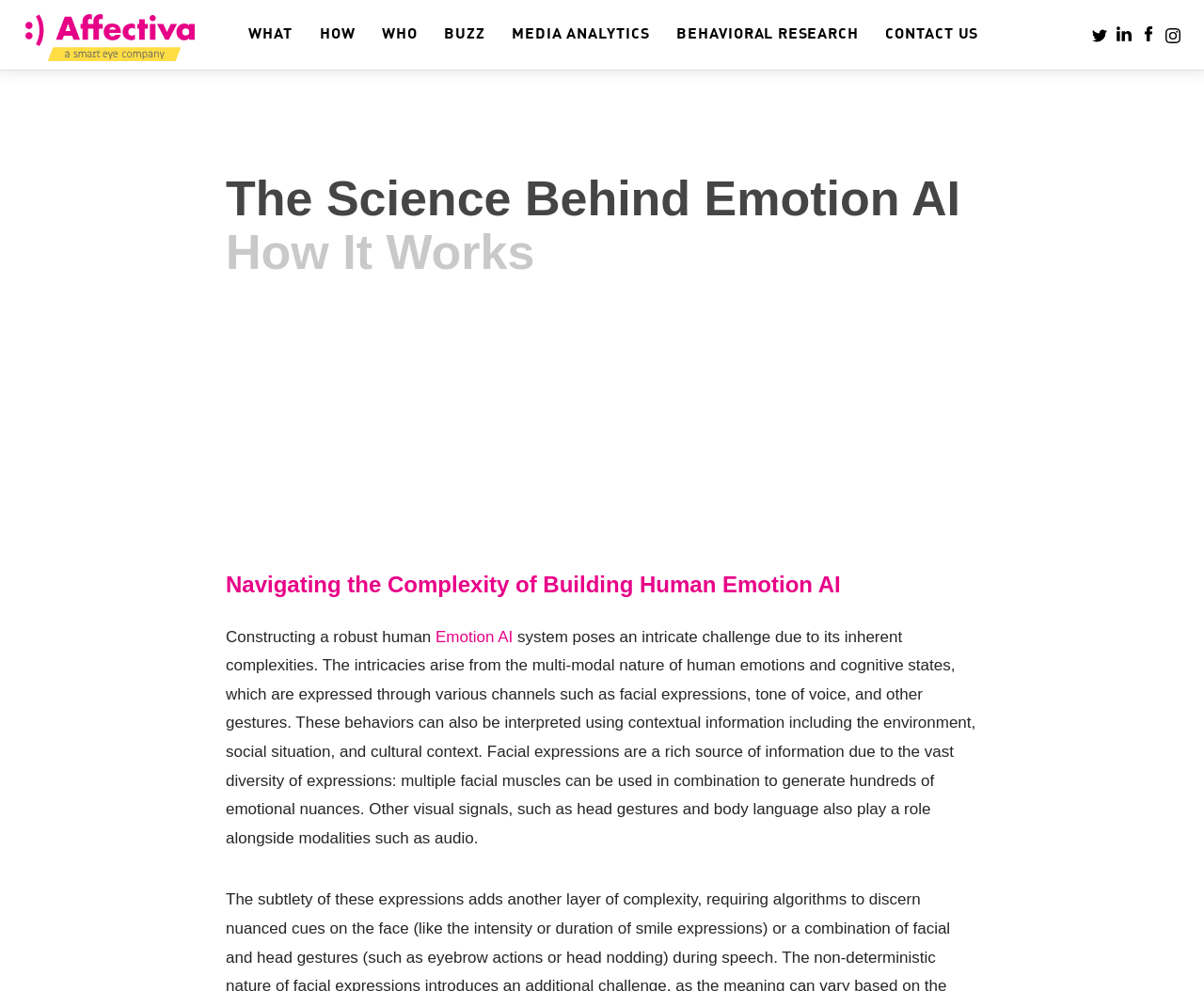What is the likely purpose of the 'Share on Twitter' link?
Please utilize the information in the image to give a detailed response to the question.

The 'Share on Twitter' link, along with similar links for LinkedIn, Facebook, and Instagram, appears to be intended for users to share the webpage's content on social media platforms.